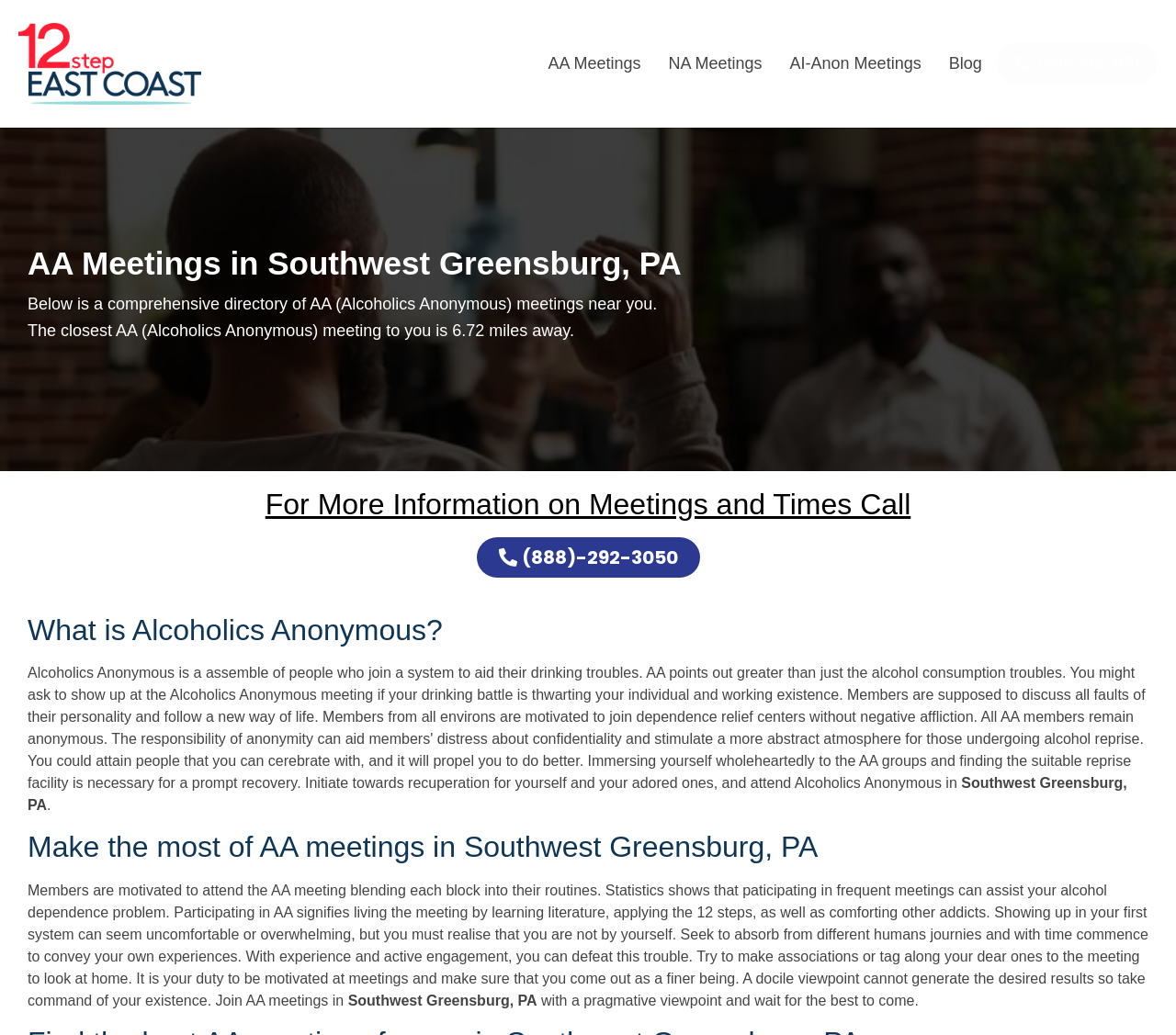Identify the bounding box for the element characterized by the following description: "NA Meetings".

[0.557, 0.041, 0.66, 0.082]